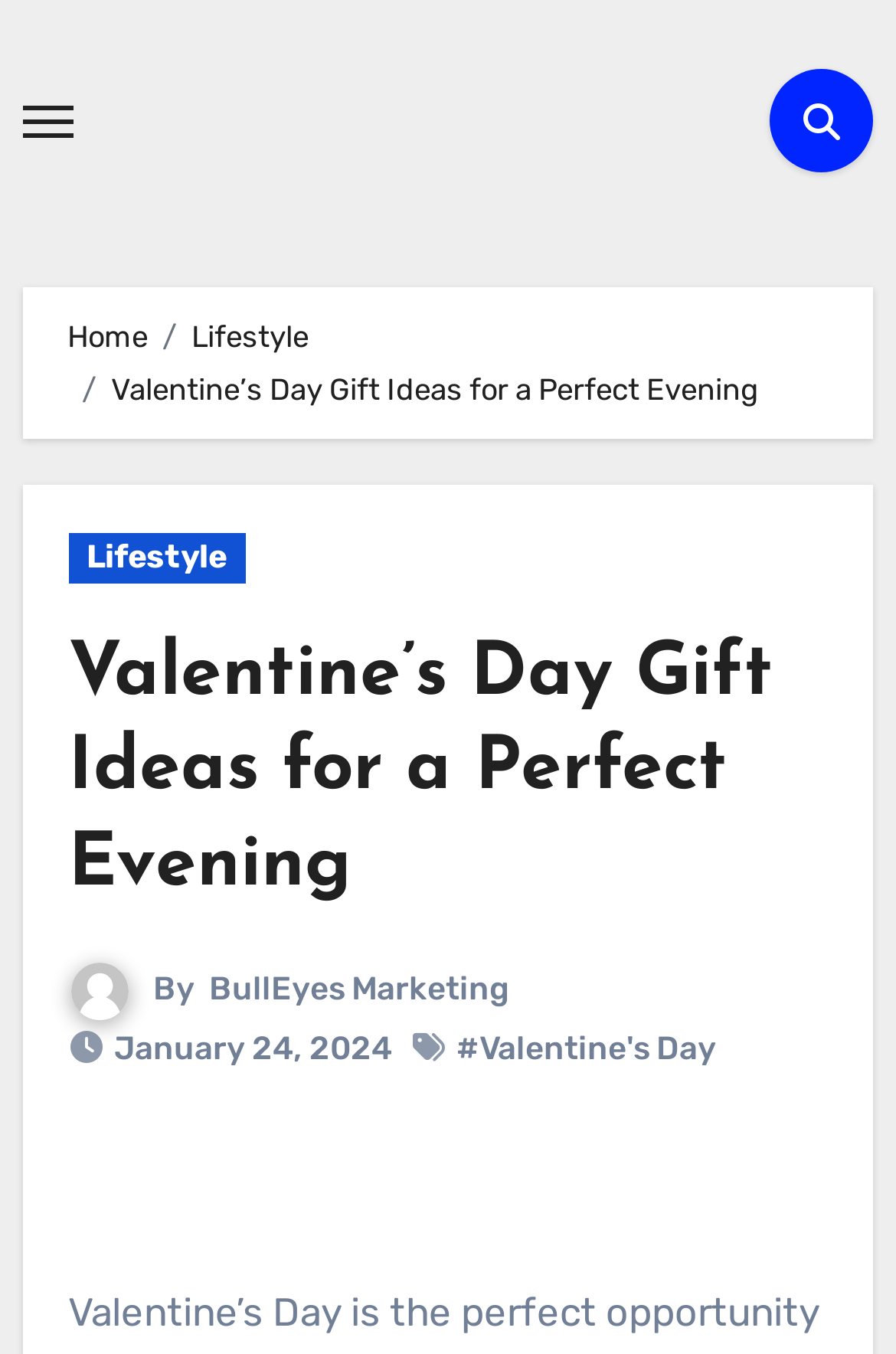Please pinpoint the bounding box coordinates for the region I should click to adhere to this instruction: "Toggle navigation".

[0.025, 0.077, 0.081, 0.101]